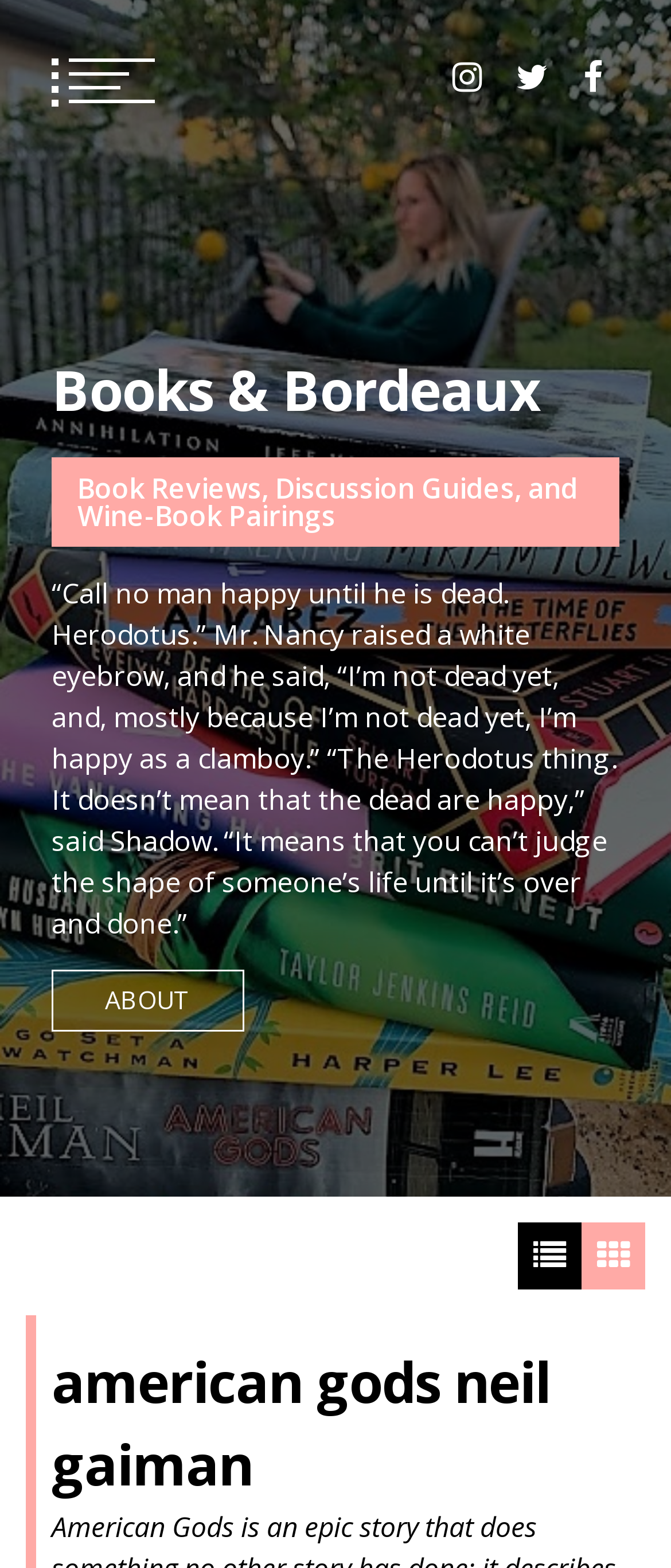Please specify the bounding box coordinates in the format (top-left x, top-left y, bottom-right x, bottom-right y), with values ranging from 0 to 1. Identify the bounding box for the UI component described as follows: Facebook

[0.844, 0.033, 0.923, 0.066]